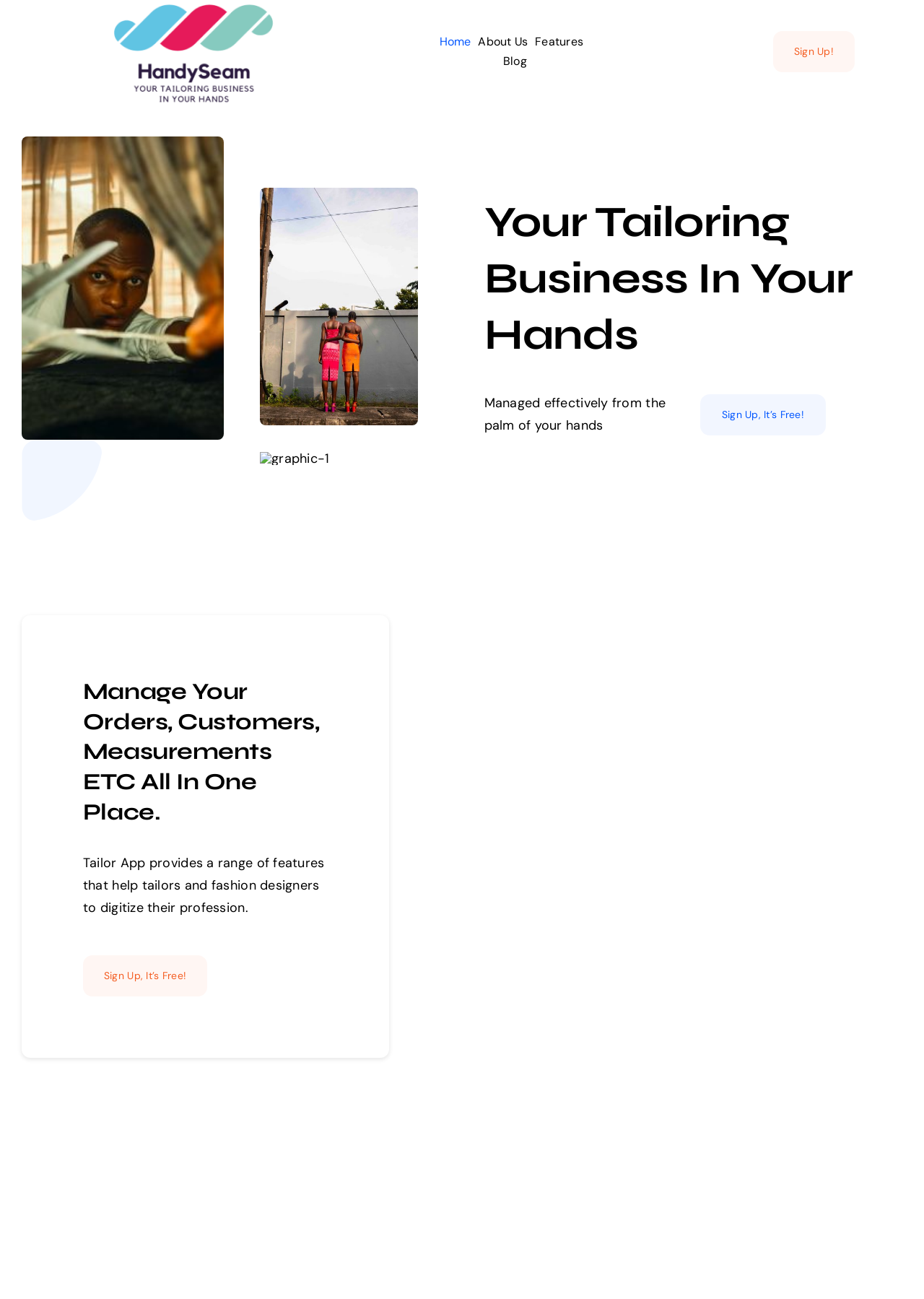Please locate and generate the primary heading on this webpage.

Your Tailoring Business In Your Hands